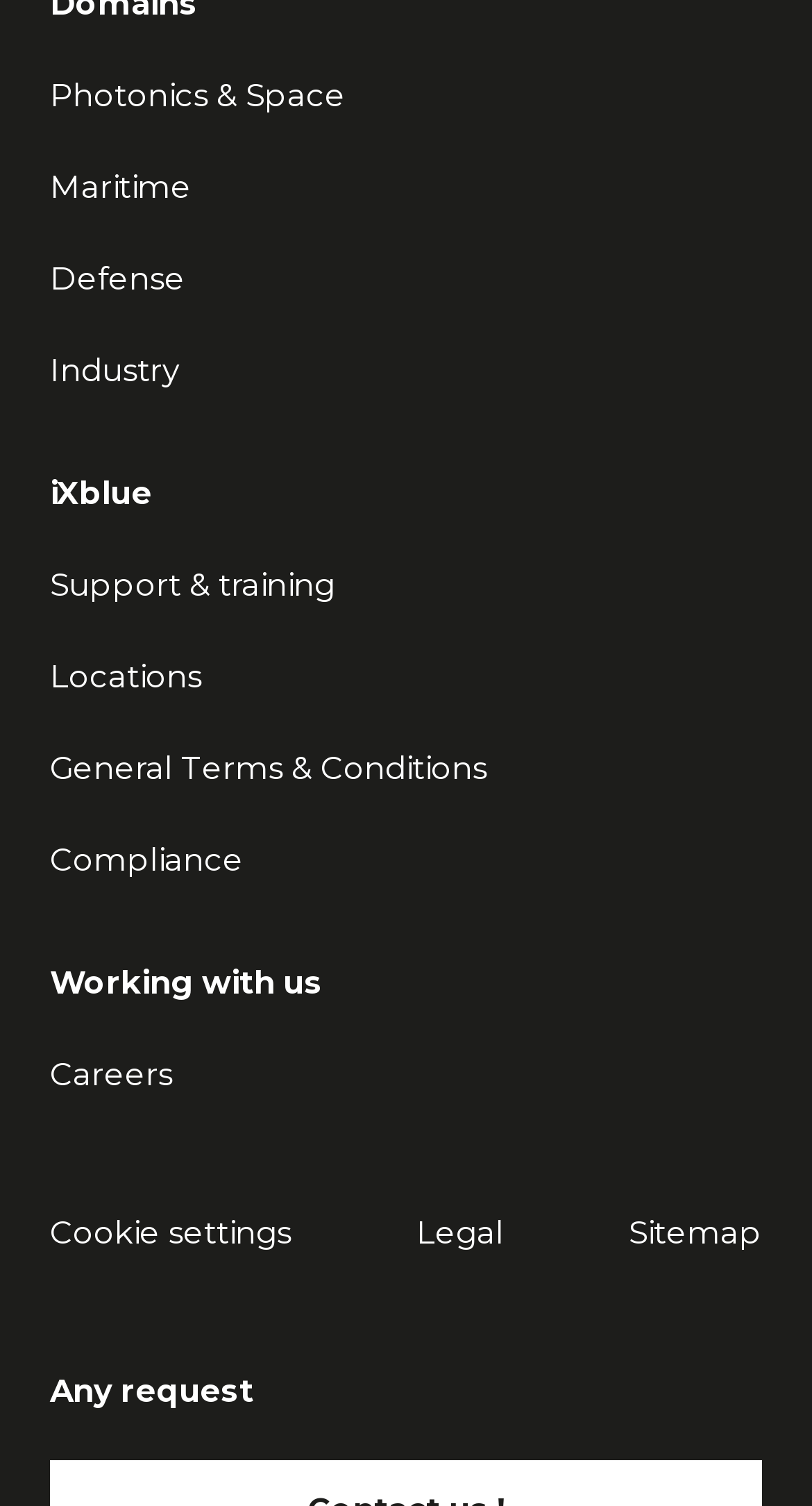What is the company name displayed on the webpage?
Provide a thorough and detailed answer to the question.

By examining the static text element on the webpage, I found that the company name displayed is 'iXblue', which is likely the name of the company or organization that owns the webpage.